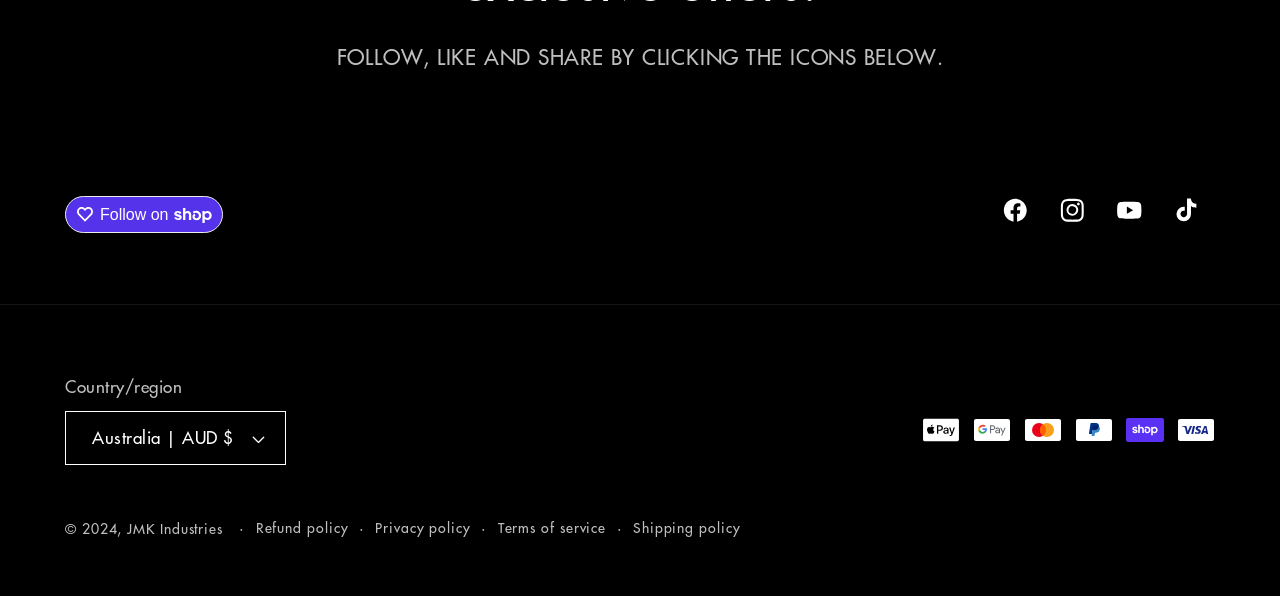Locate the bounding box for the described UI element: "Facebook". Ensure the coordinates are four float numbers between 0 and 1, formatted as [left, top, right, bottom].

[0.771, 0.304, 0.815, 0.4]